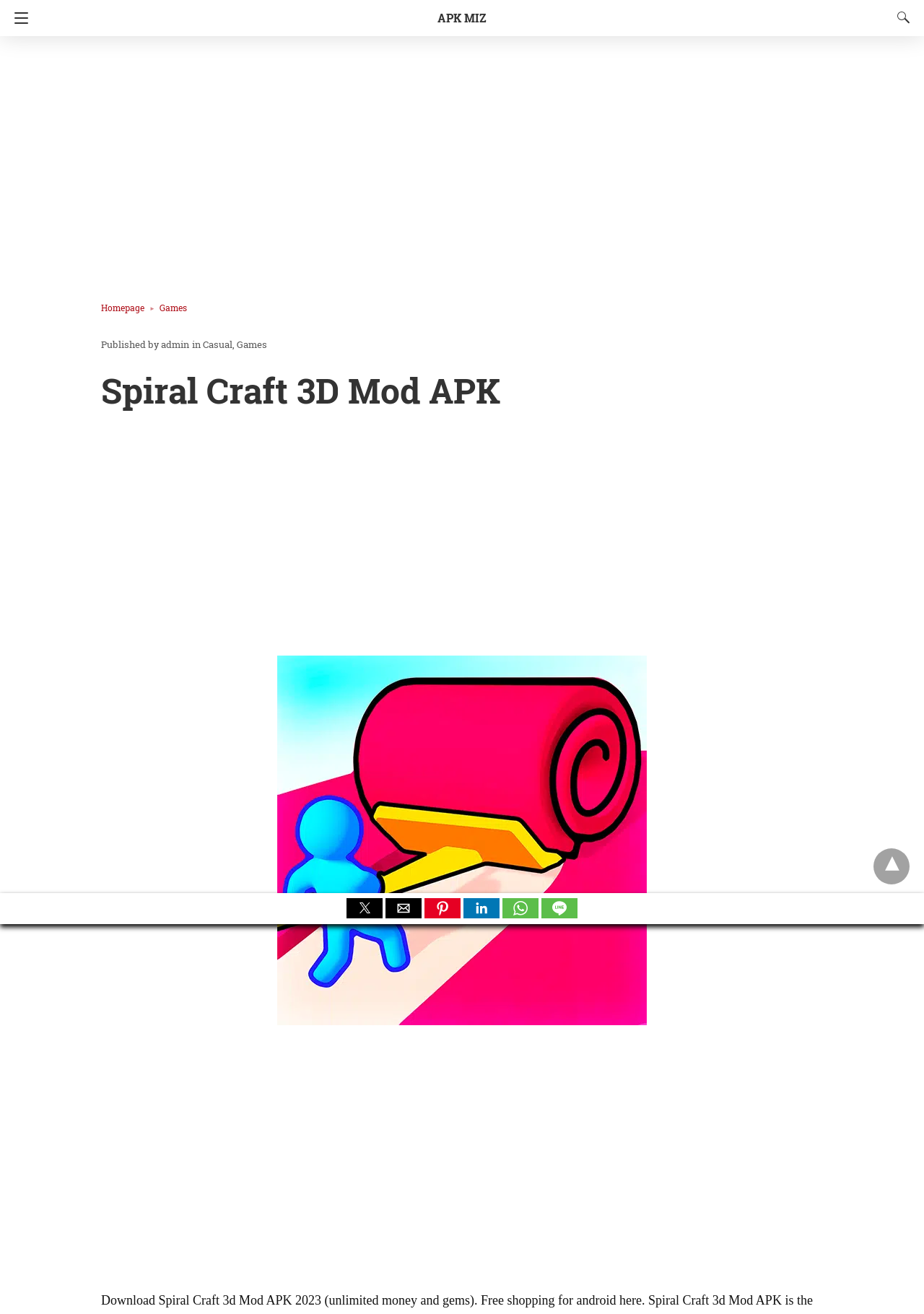Determine the bounding box coordinates of the clickable element to complete this instruction: "Share on Twitter". Provide the coordinates in the format of four float numbers between 0 and 1, [left, top, right, bottom].

[0.375, 0.684, 0.414, 0.699]